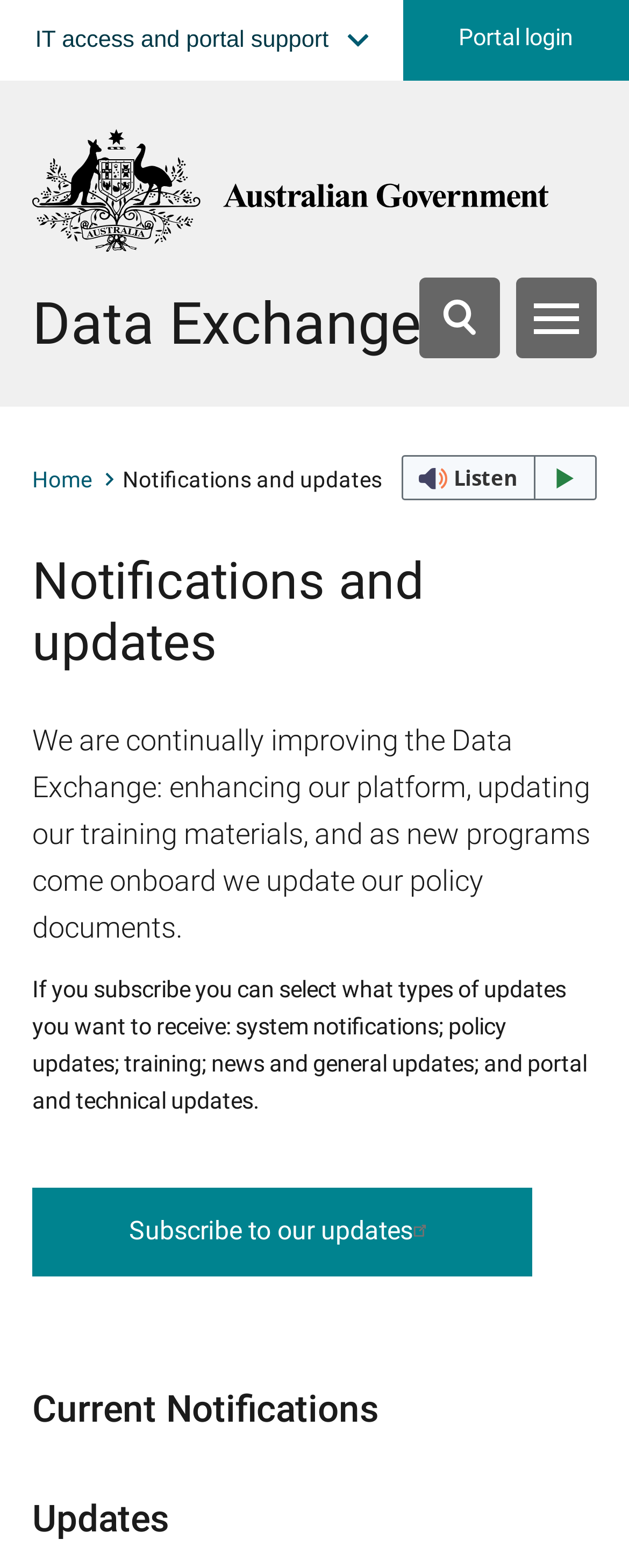Identify the coordinates of the bounding box for the element described below: "Portal login". Return the coordinates as four float numbers between 0 and 1: [left, top, right, bottom].

[0.64, 0.0, 1.0, 0.051]